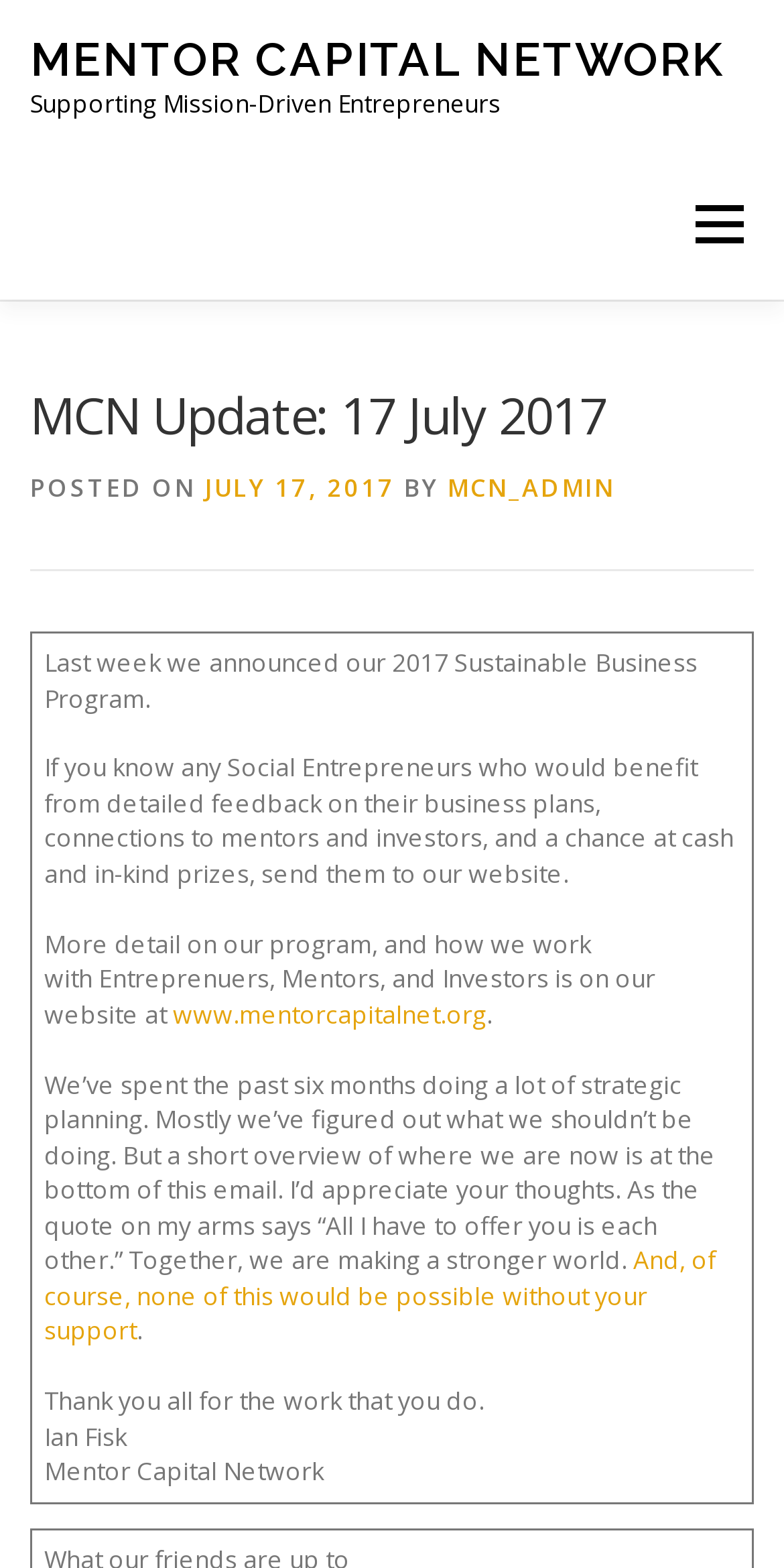Can you find the bounding box coordinates of the area I should click to execute the following instruction: "Click the 'READ THE BIBLE IN A YEAR' link"?

None